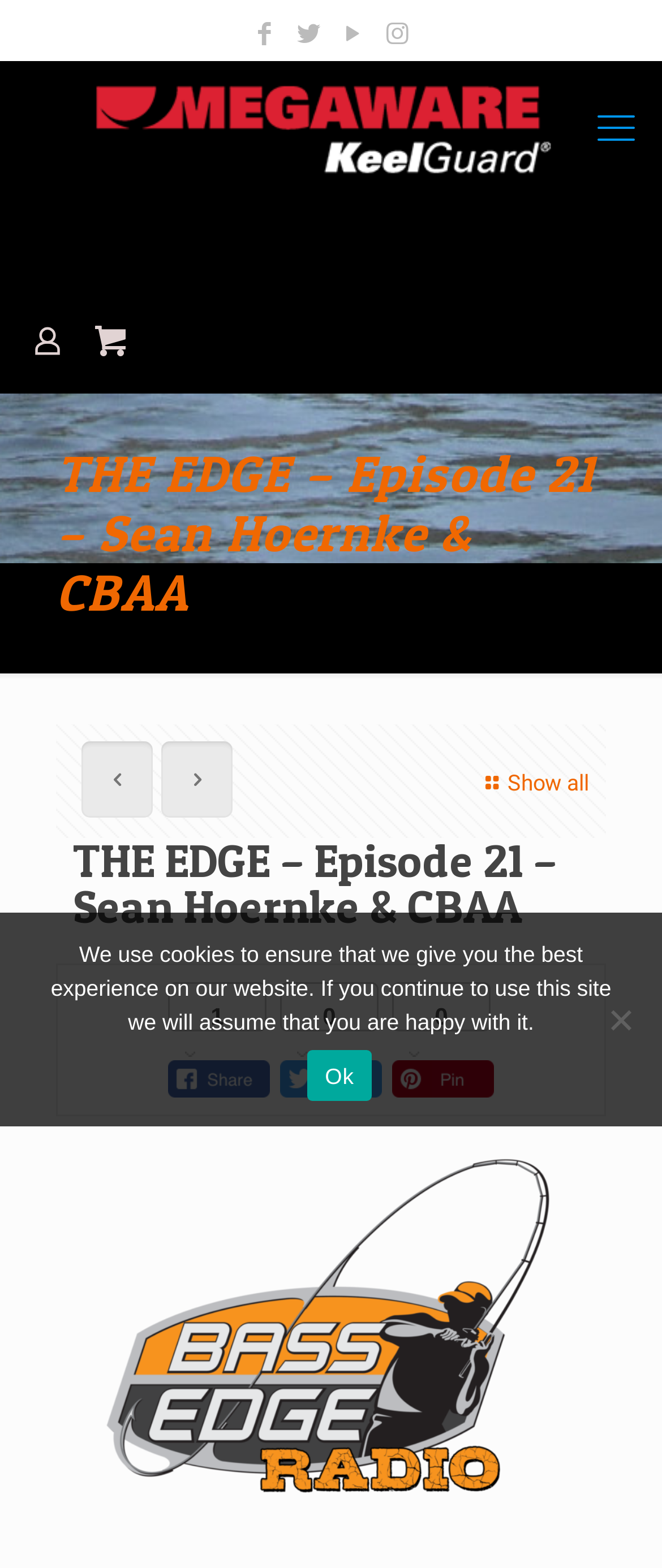Explain in detail what you observe on this webpage.

The webpage is about an episode of "THE EDGE" podcast, specifically episode 21, featuring Sean Hoernke and the Collegiate Bass Anglers Association. 

At the top left, there is a list of contact details. Next to it, there is a social menu with links to Facebook, Twitter, YouTube, and Instagram, represented by their respective icons. 

On the top right, there is a mobile menu link and an image of a KEELGUARD_TOP. Below it, there are links to a user icon and a cart icon. 

The main content of the page is headed by a title "THE EDGE – Episode 21 – Sean Hoernke & CBAA", which is repeated further down the page. 

Below the title, there are links to previous and next posts, as well as a "Show all" link. 

Further down, there is a brief description of the episode, which is not explicitly stated but can be inferred from the meta description. 

At the bottom of the page, there are two links, one of which contains an image. 

A cookie notice dialog is displayed, informing users that the website uses cookies to ensure the best experience, and providing an "Ok" button to acknowledge this. There is also a "No" option, although its exact function is unclear.